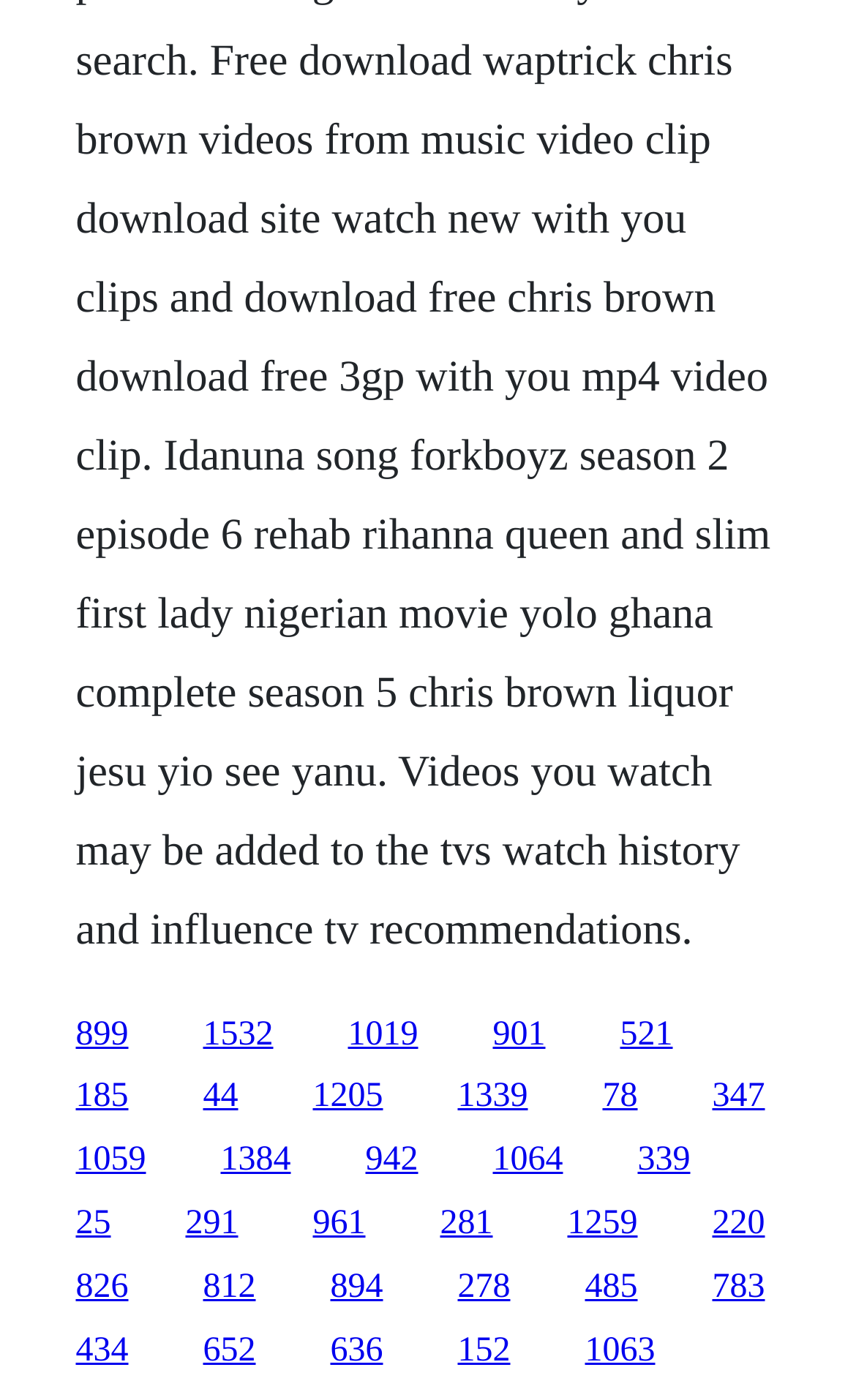Pinpoint the bounding box coordinates of the element that must be clicked to accomplish the following instruction: "go to the last link on the second row". The coordinates should be in the format of four float numbers between 0 and 1, i.e., [left, top, right, bottom].

[0.832, 0.77, 0.894, 0.797]